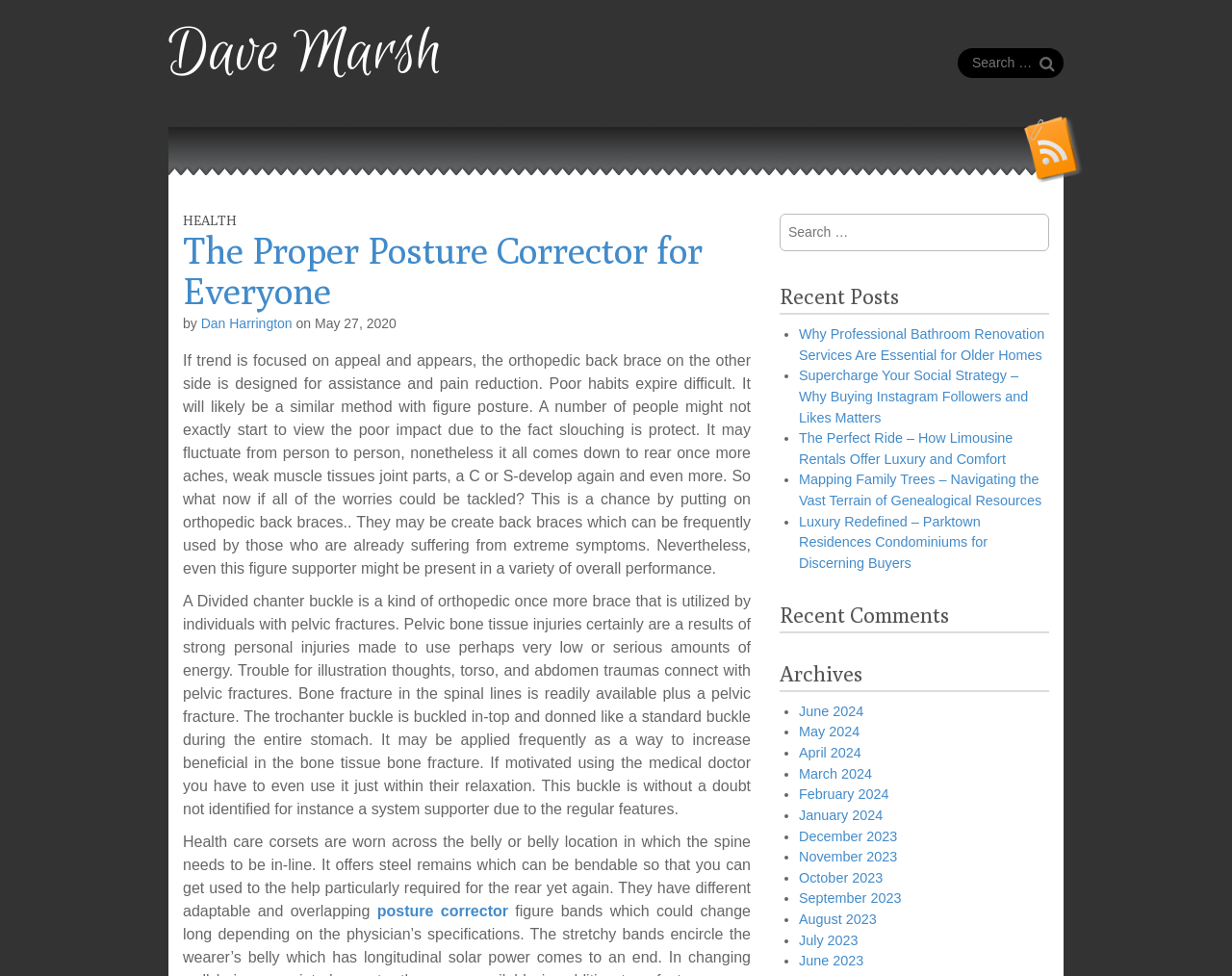Can you provide the bounding box coordinates for the element that should be clicked to implement the instruction: "Search for something"?

[0.777, 0.049, 0.863, 0.085]